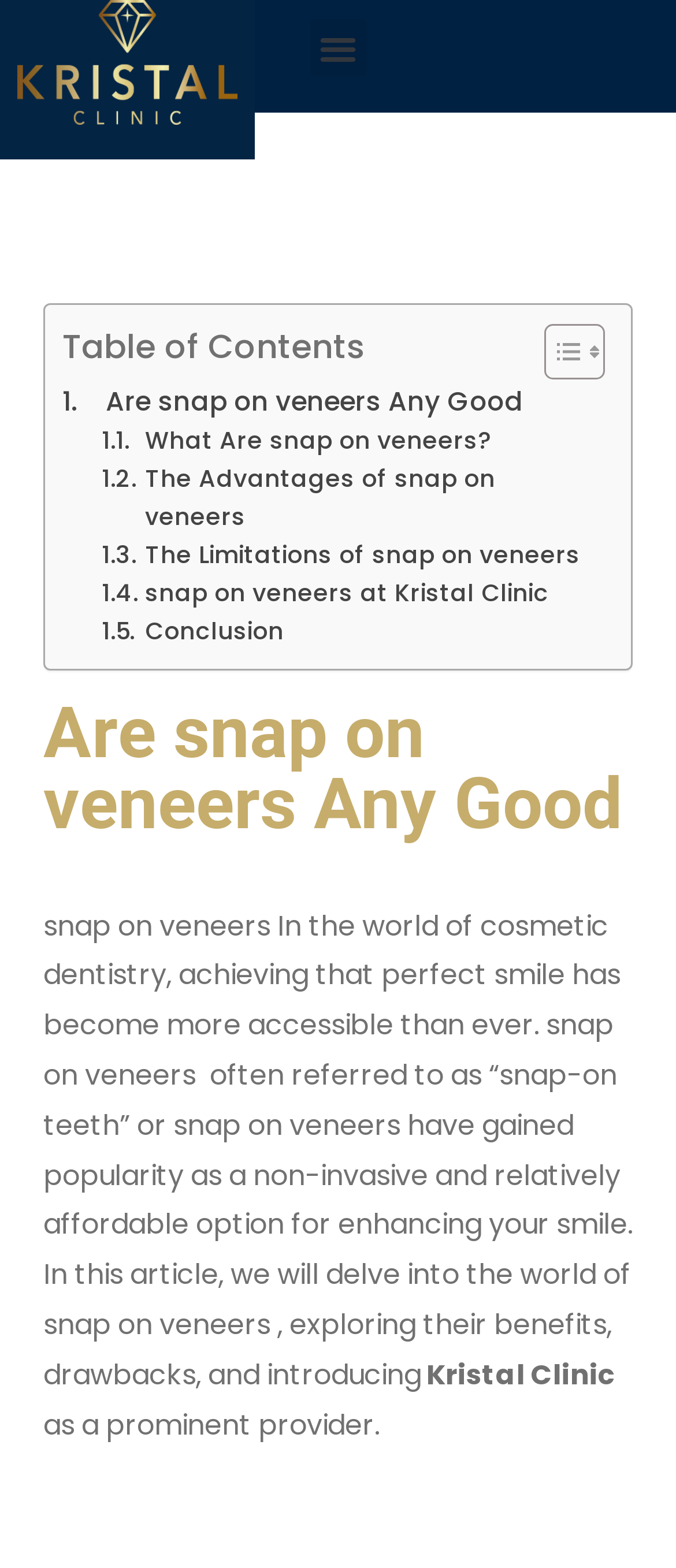Identify the bounding box of the UI element described as follows: "Menu". Provide the coordinates as four float numbers in the range of 0 to 1 [left, top, right, bottom].

[0.458, 0.012, 0.542, 0.049]